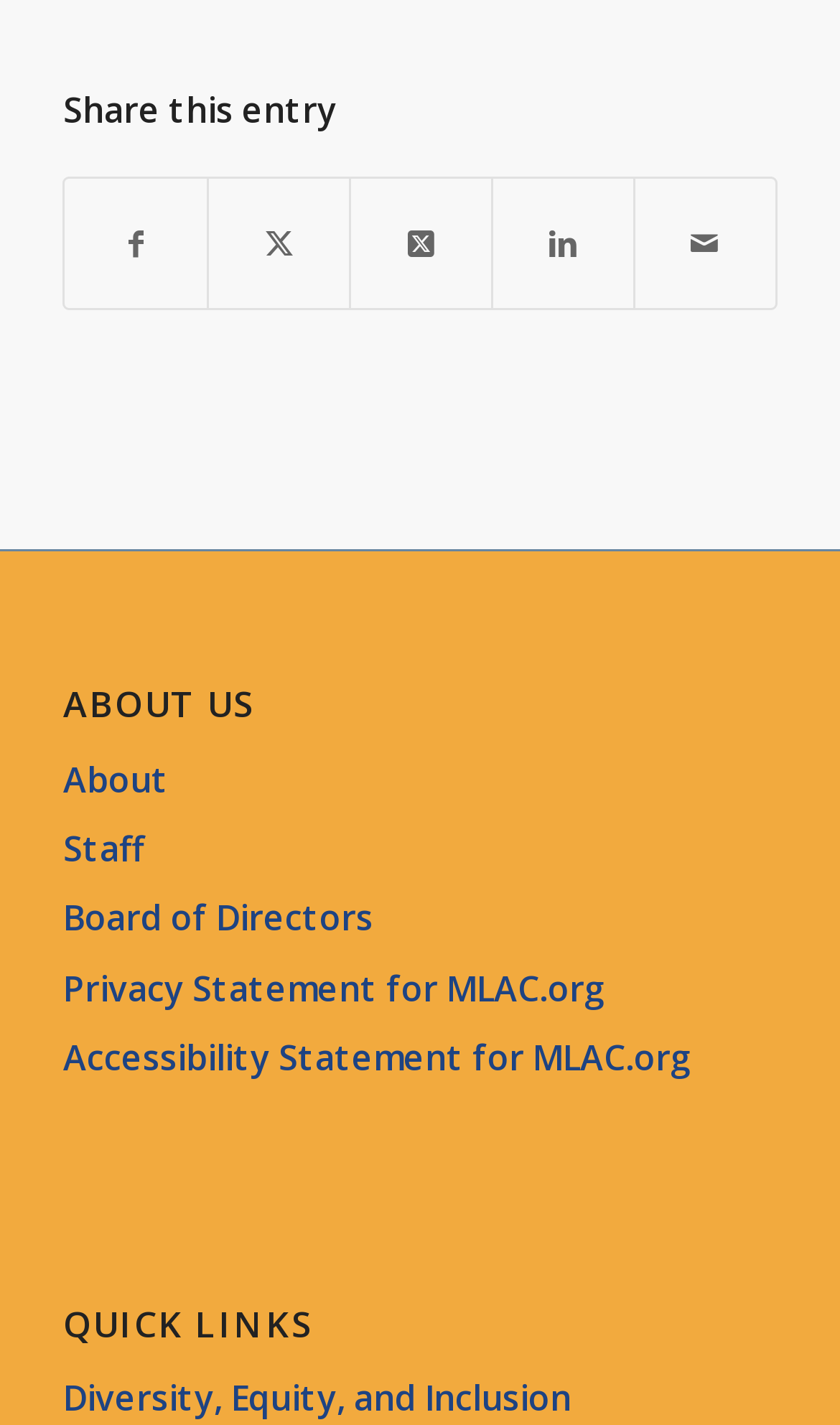Identify the bounding box coordinates for the element that needs to be clicked to fulfill this instruction: "View the privacy statement". Provide the coordinates in the format of four float numbers between 0 and 1: [left, top, right, bottom].

[0.075, 0.671, 0.925, 0.72]